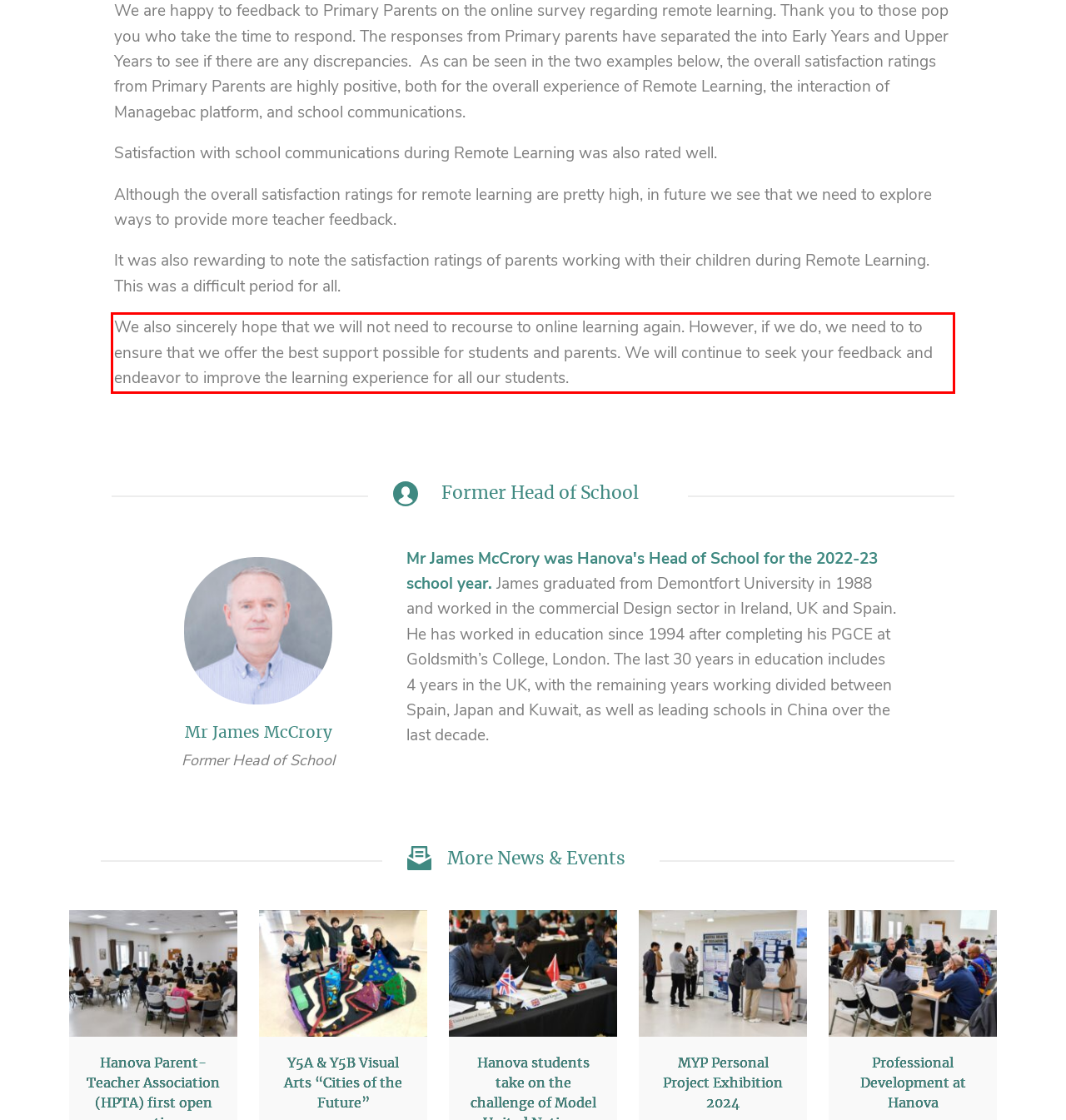Using the webpage screenshot, recognize and capture the text within the red bounding box.

We also sincerely hope that we will not need to recourse to online learning again. However, if we do, we need to to ensure that we offer the best support possible for students and parents. We will continue to seek your feedback and endeavor to improve the learning experience for all our students.